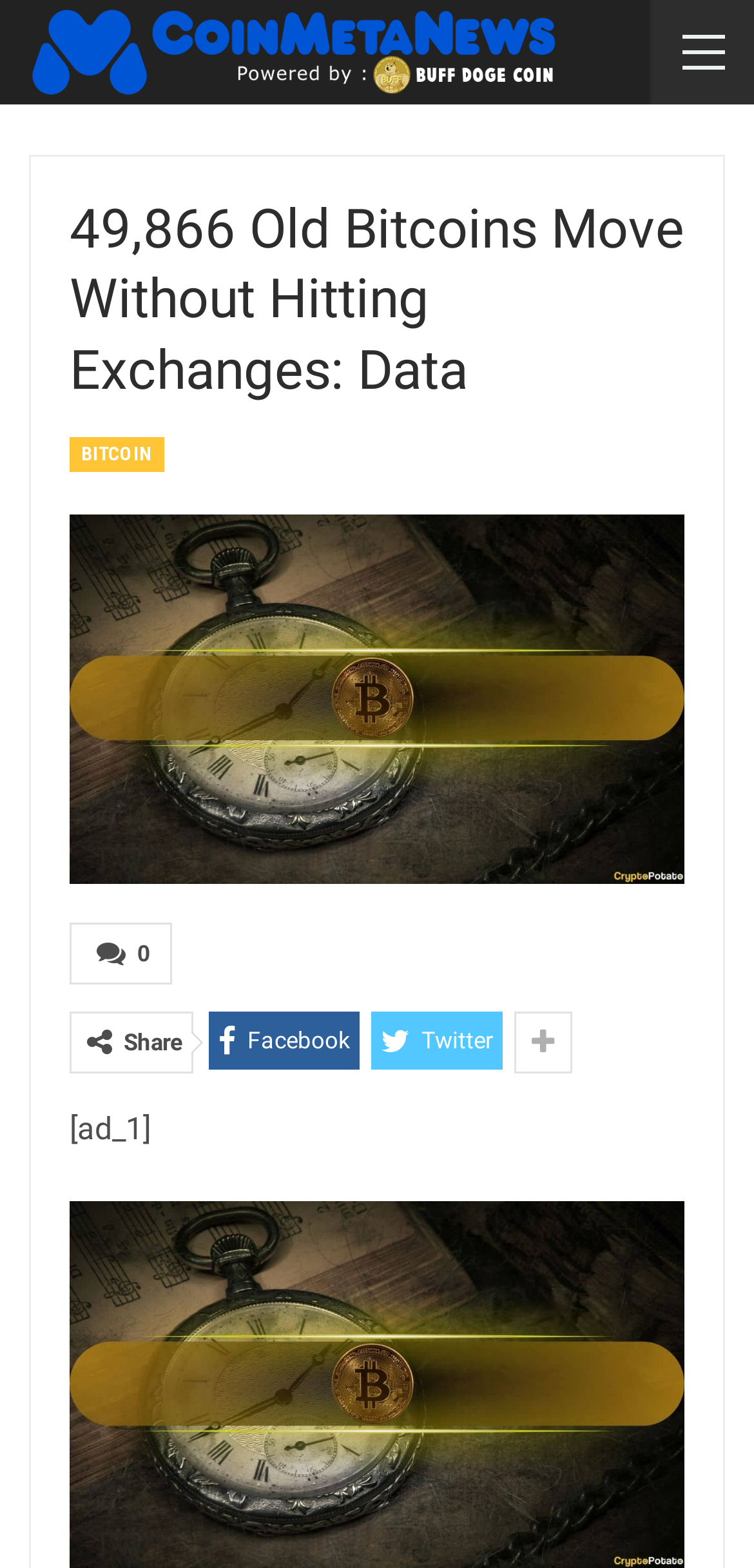Identify and provide the text of the main header on the webpage.

49,866 Old Bitcoins Move Without Hitting Exchanges: Data